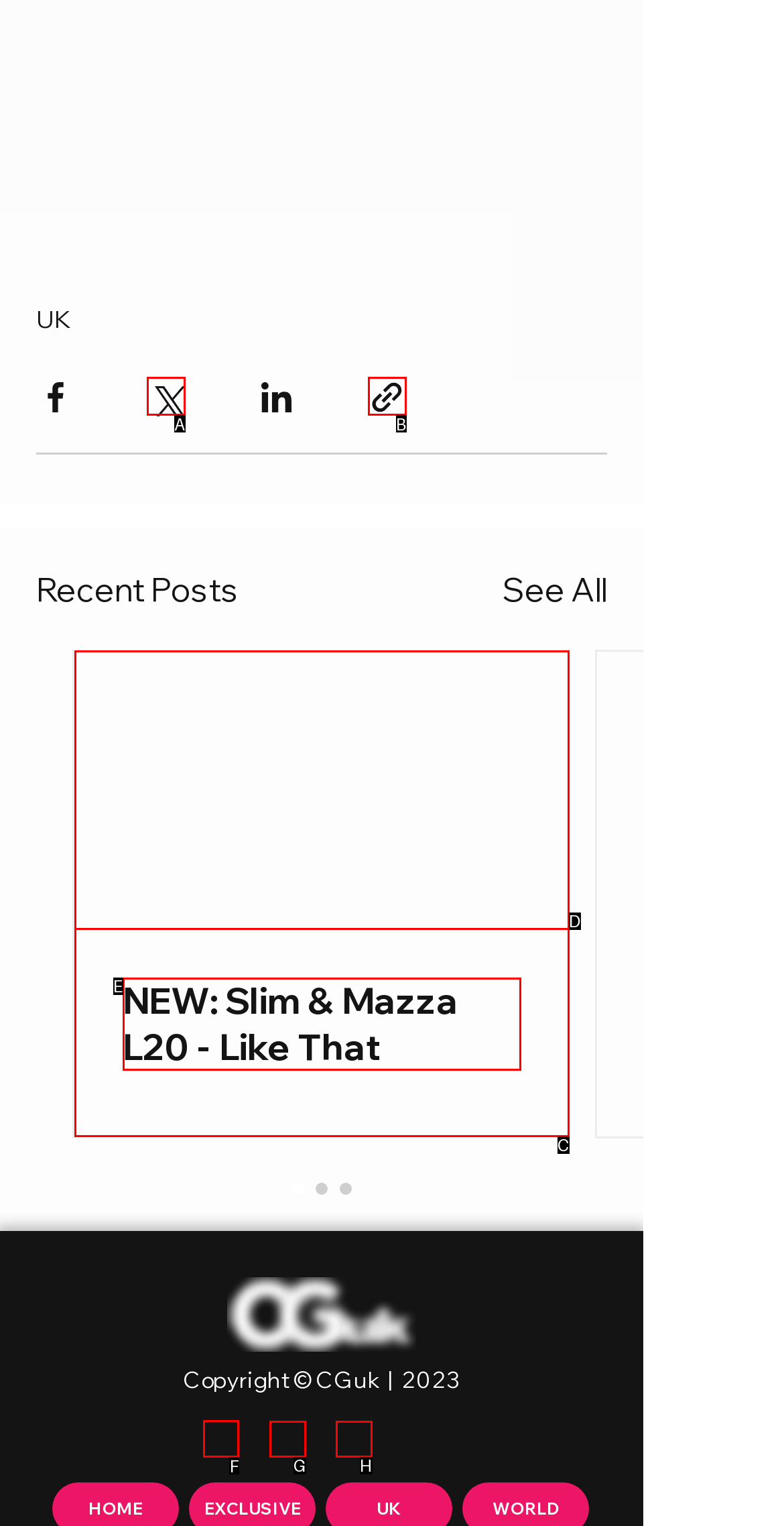Show which HTML element I need to click to perform this task: Visit Instagram Answer with the letter of the correct choice.

F